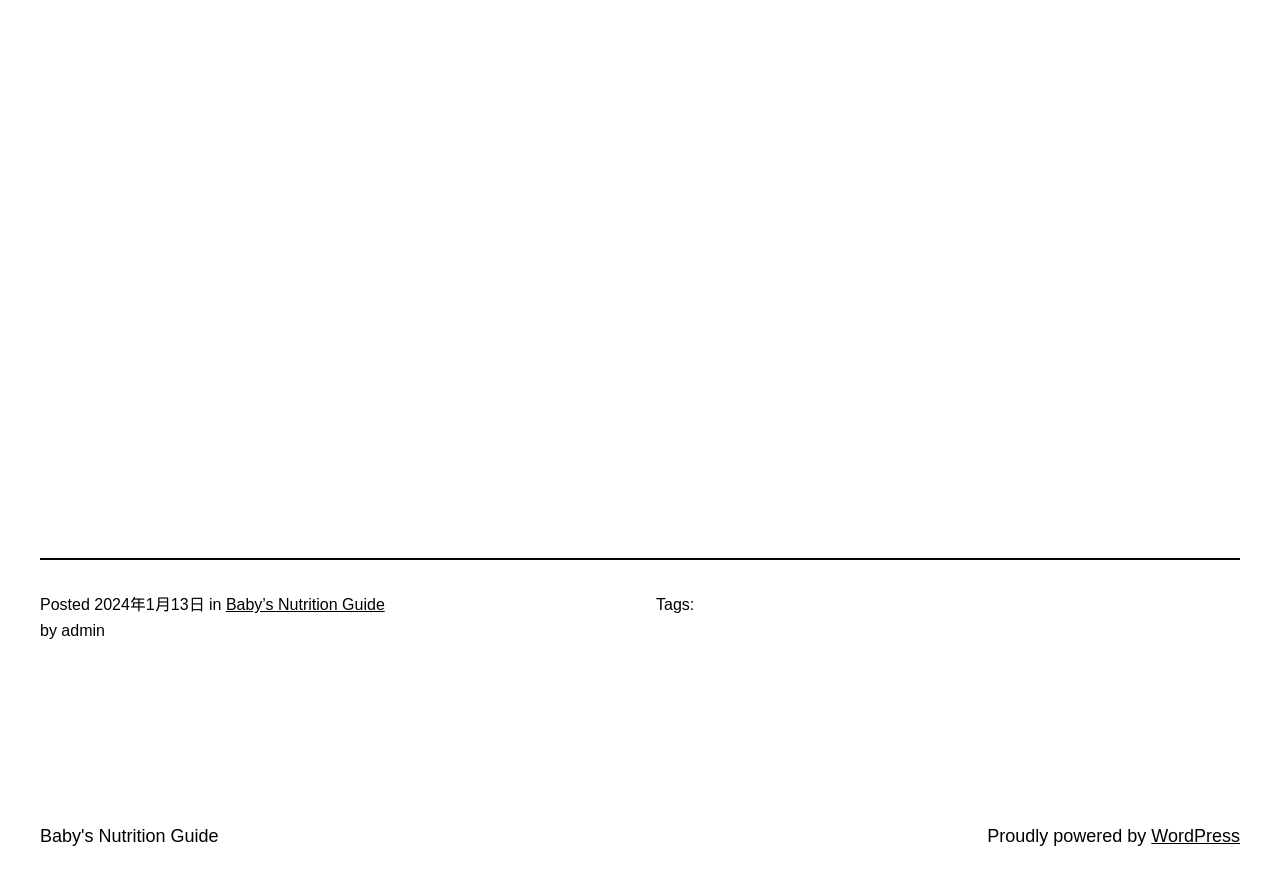What is the name of the breast pump?
Refer to the image and provide a one-word or short phrase answer.

S21 Single Portable Breast Pump